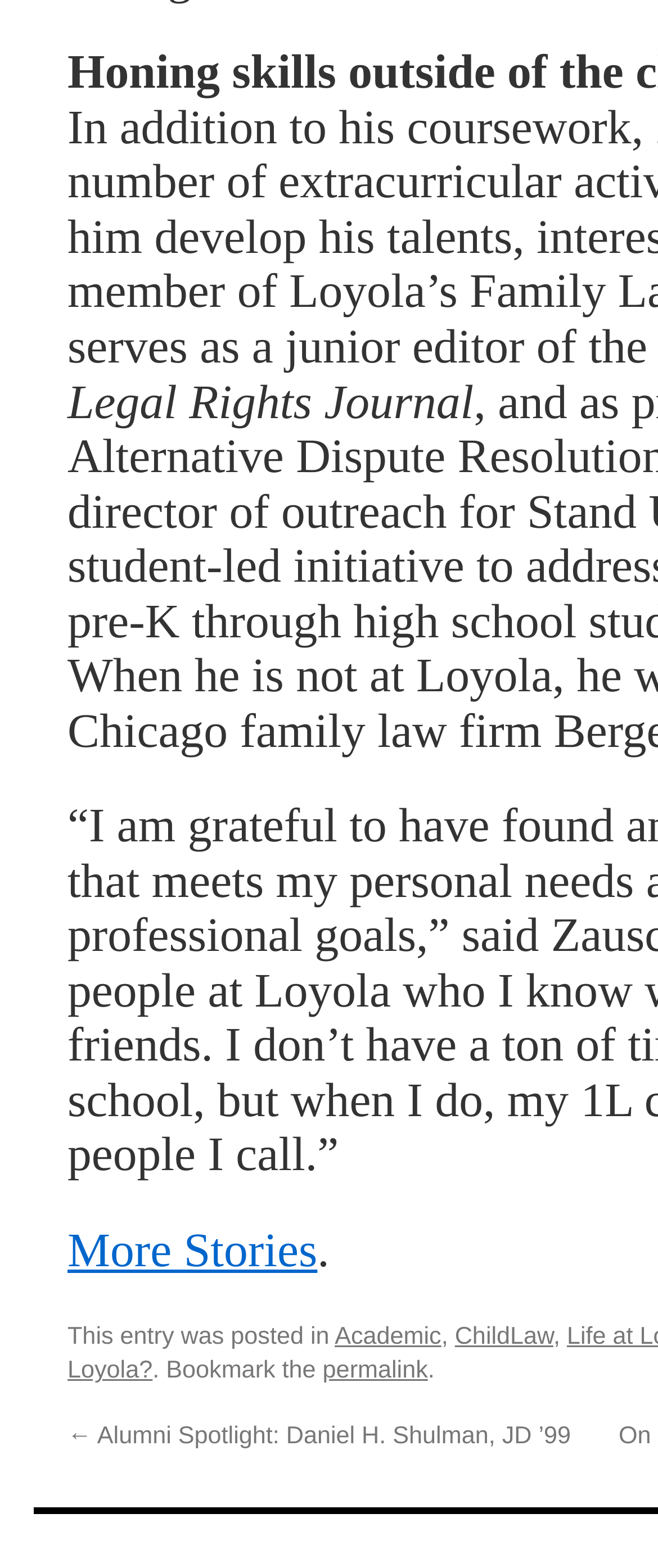Please find the bounding box for the UI component described as follows: "More Stories".

[0.103, 0.781, 0.482, 0.815]